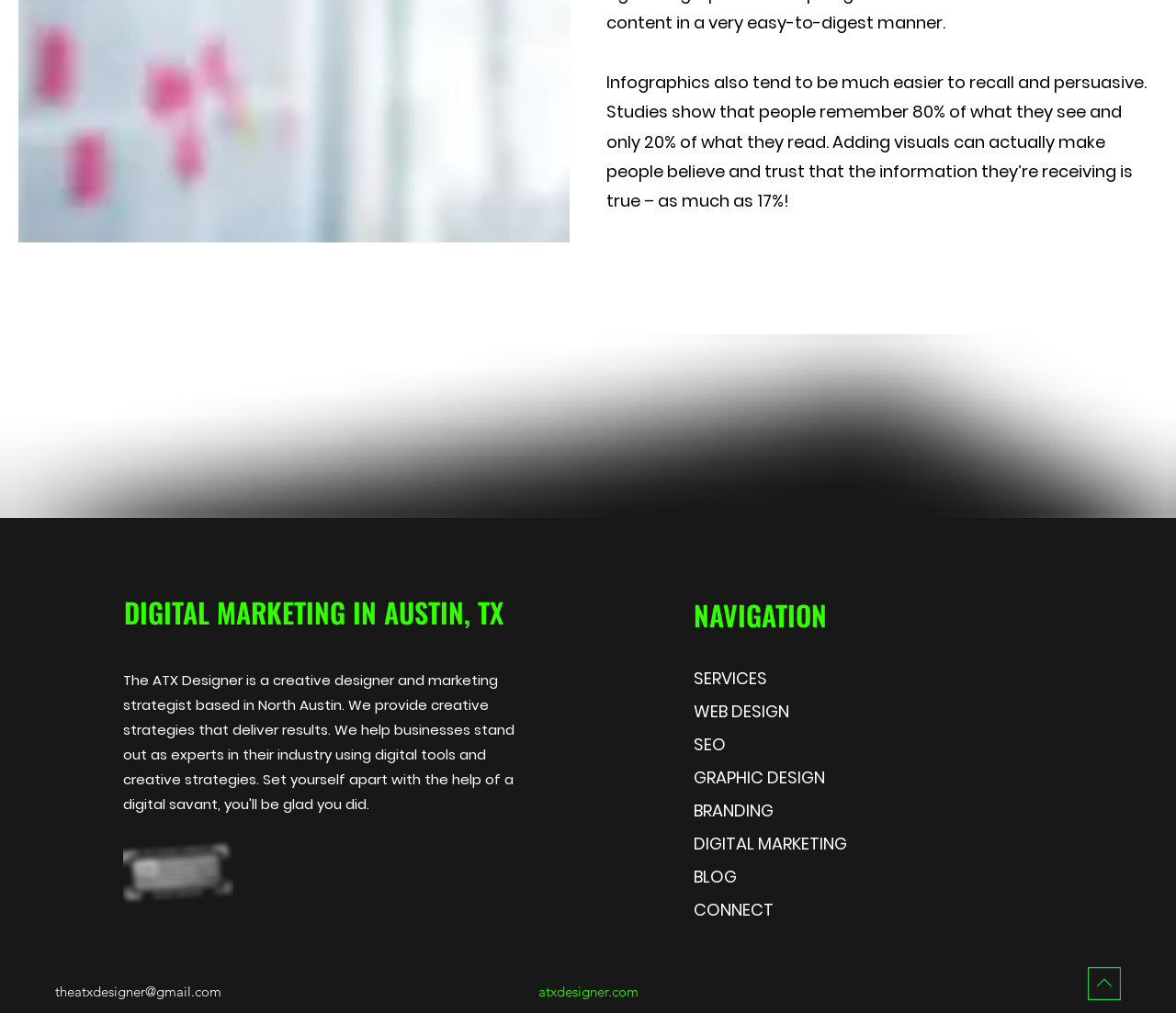Using the given element description, provide the bounding box coordinates (top-left x, top-left y, bottom-right x, bottom-right y) for the corresponding UI element in the screenshot: BLOG

[0.59, 0.854, 0.627, 0.877]